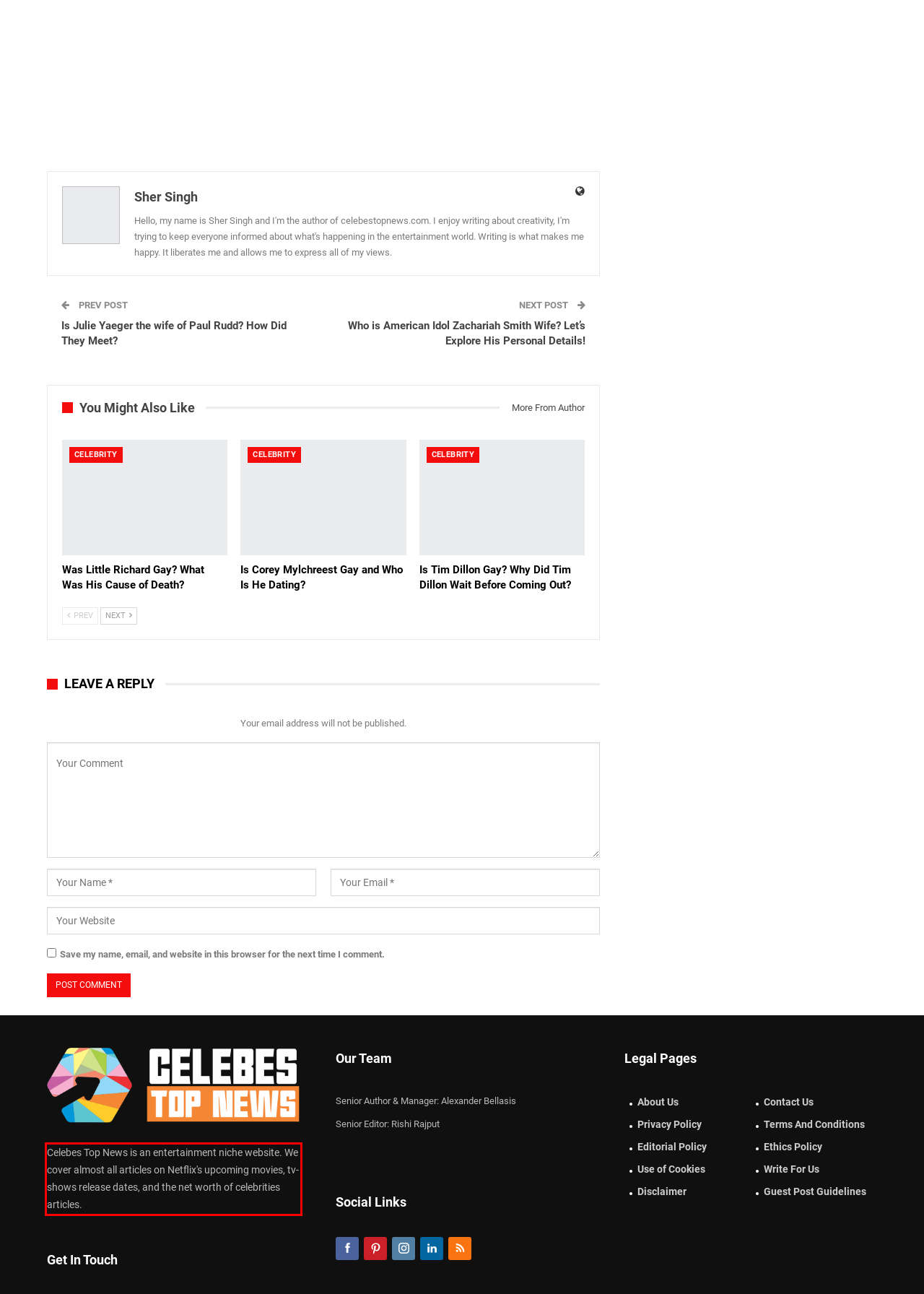The screenshot you have been given contains a UI element surrounded by a red rectangle. Use OCR to read and extract the text inside this red rectangle.

Celebes Top News is an entertainment niche website. We cover almost all articles on Netflix's upcoming movies, tv-shows release dates, and the net worth of celebrities articles.